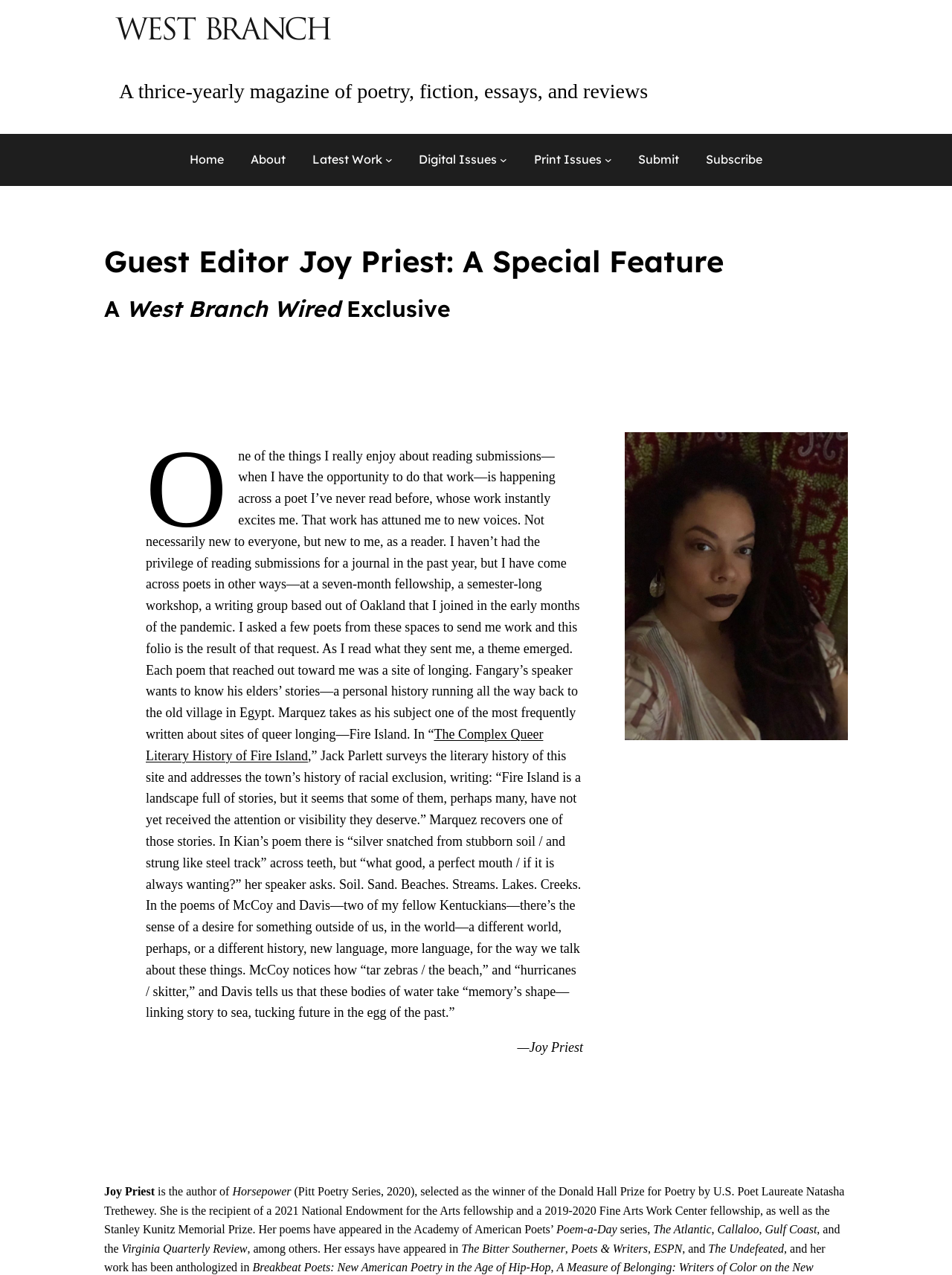Please identify the bounding box coordinates of the area that needs to be clicked to fulfill the following instruction: "Learn more about submitting work."

[0.671, 0.118, 0.714, 0.133]